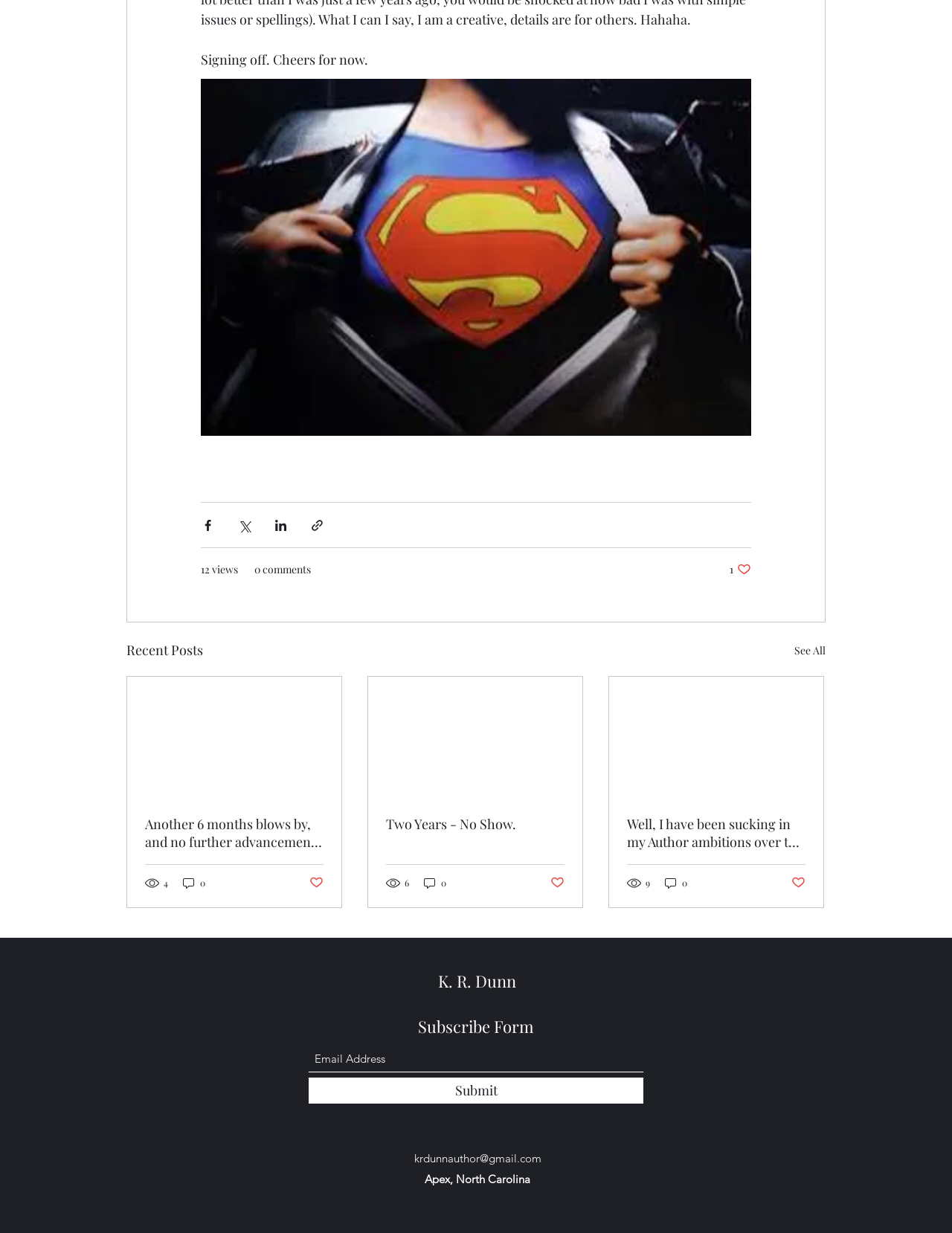Can you specify the bounding box coordinates for the region that should be clicked to fulfill this instruction: "Check comments on the first post".

[0.267, 0.455, 0.327, 0.468]